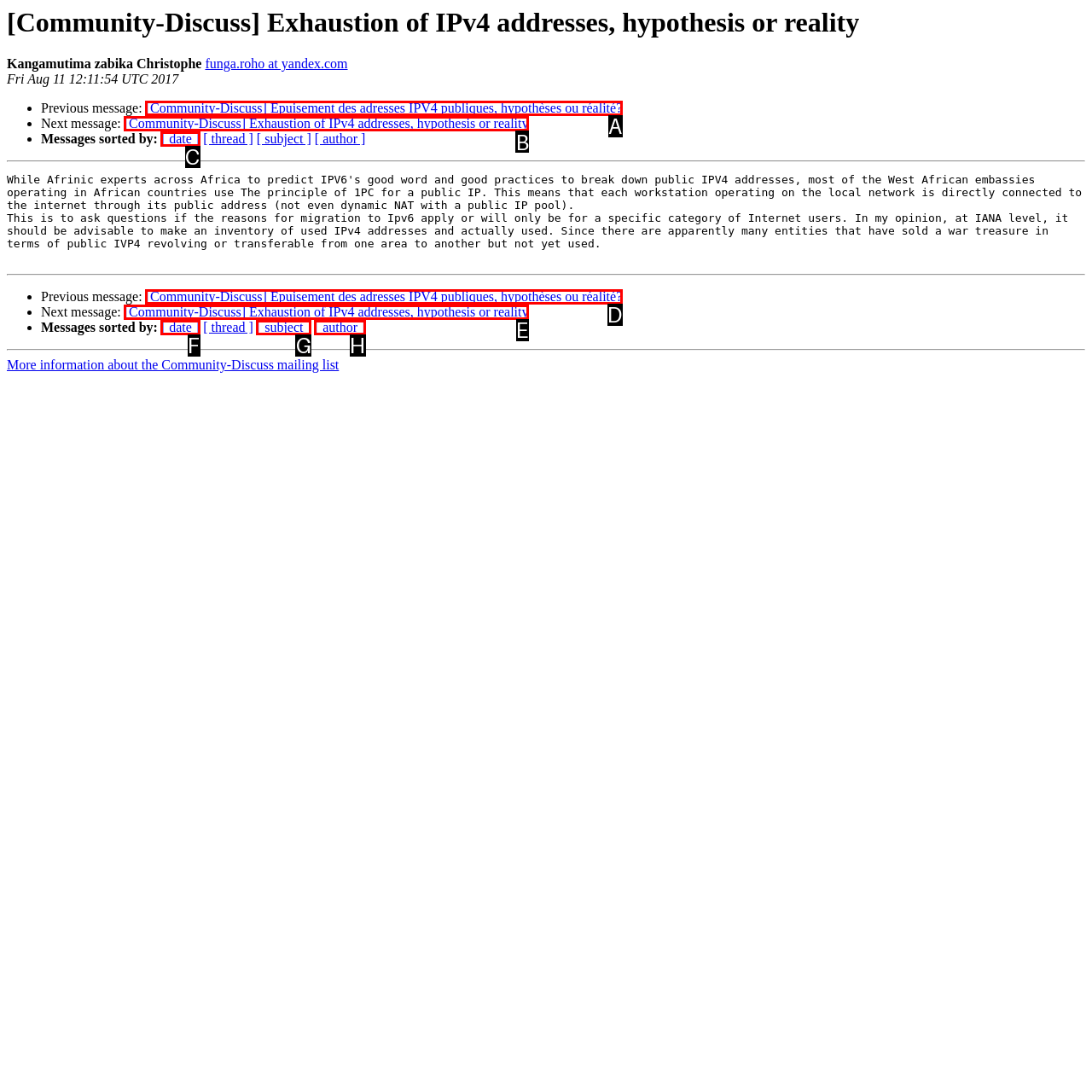Select the HTML element that needs to be clicked to perform the task: View next message. Reply with the letter of the chosen option.

B